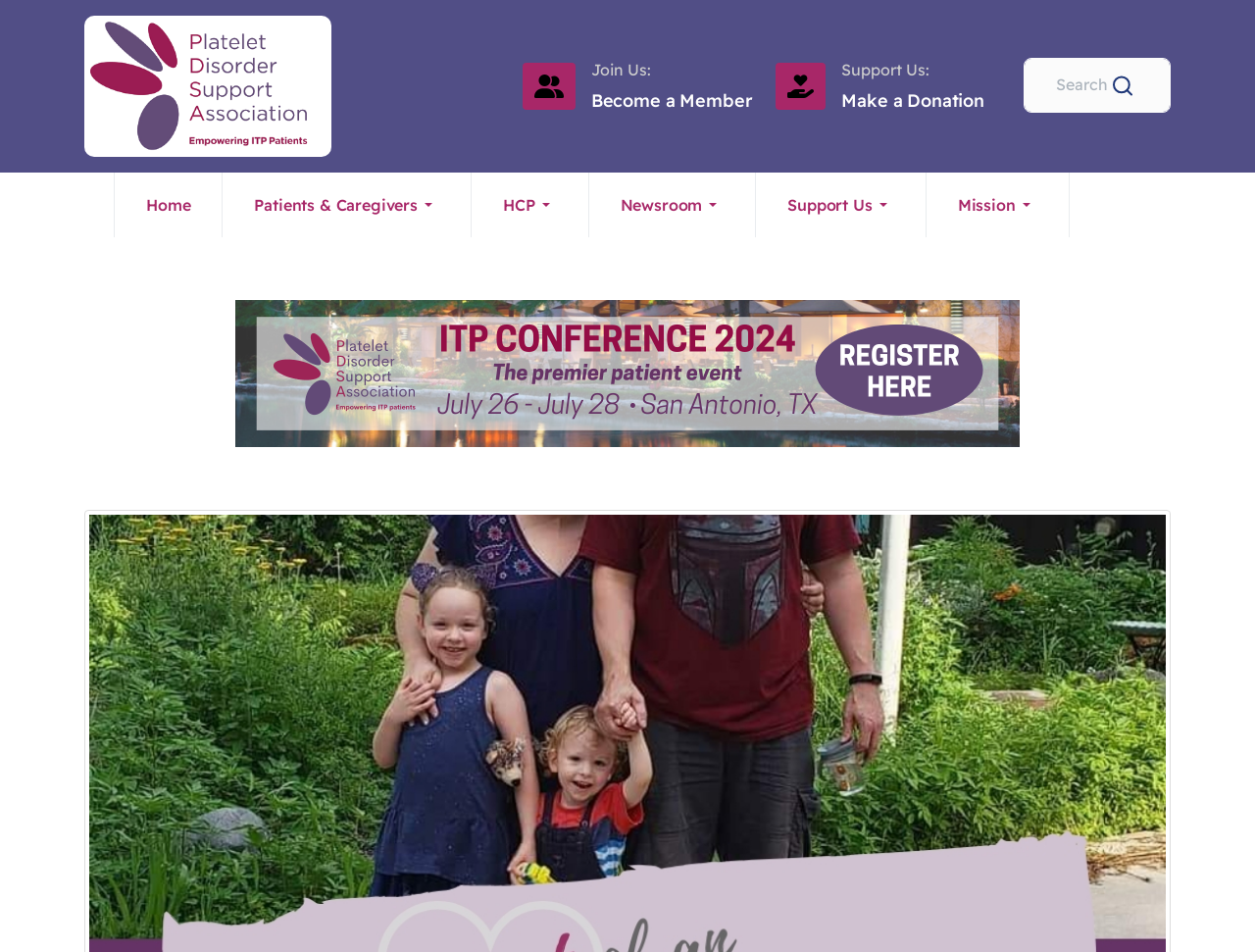Please identify the bounding box coordinates of the element that needs to be clicked to execute the following command: "Make a donation". Provide the bounding box using four float numbers between 0 and 1, formatted as [left, top, right, bottom].

[0.671, 0.092, 0.784, 0.12]